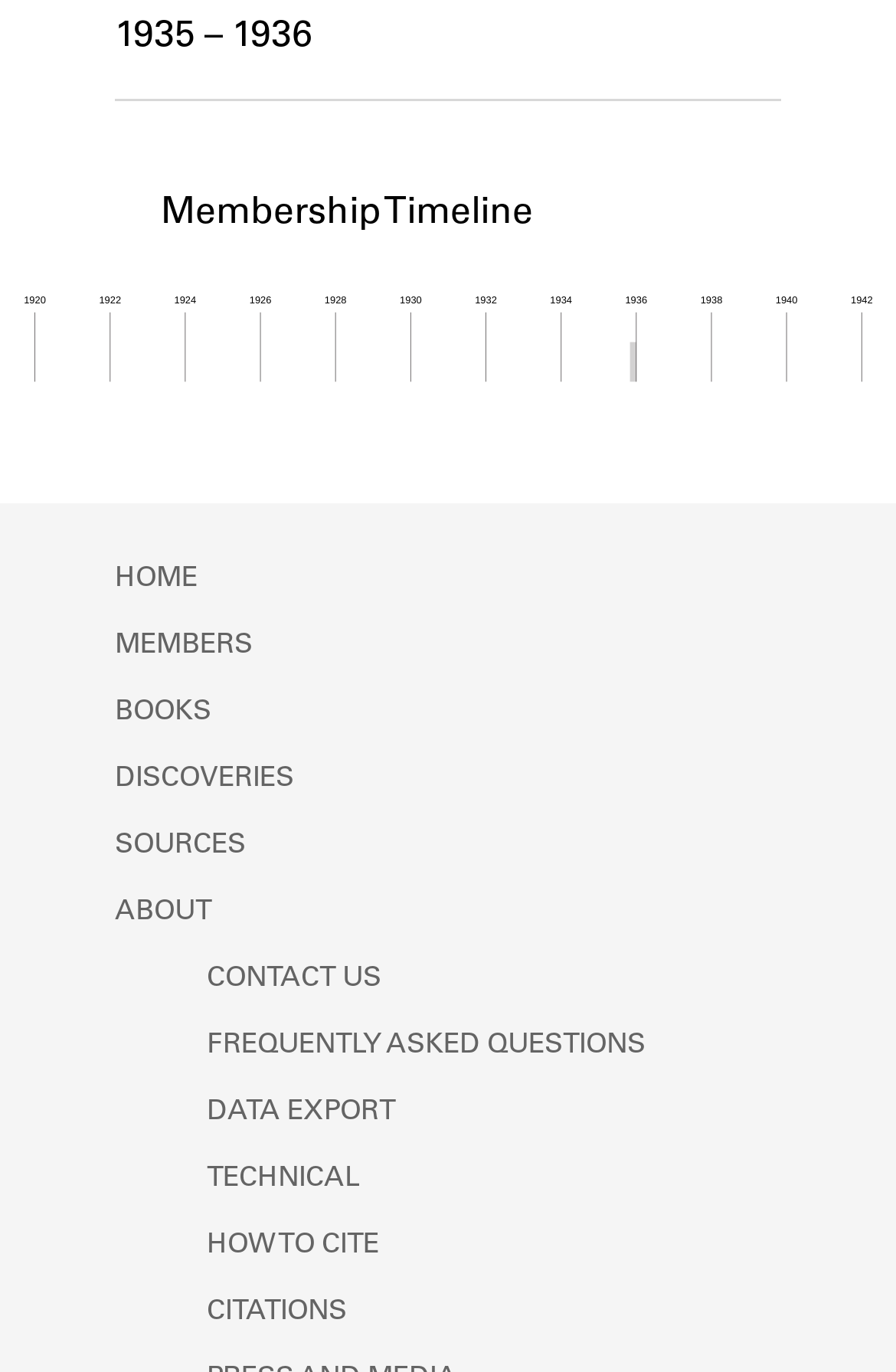Identify the bounding box for the UI element described as: "How to Cite". Ensure the coordinates are four float numbers between 0 and 1, formatted as [left, top, right, bottom].

[0.231, 0.897, 0.423, 0.917]